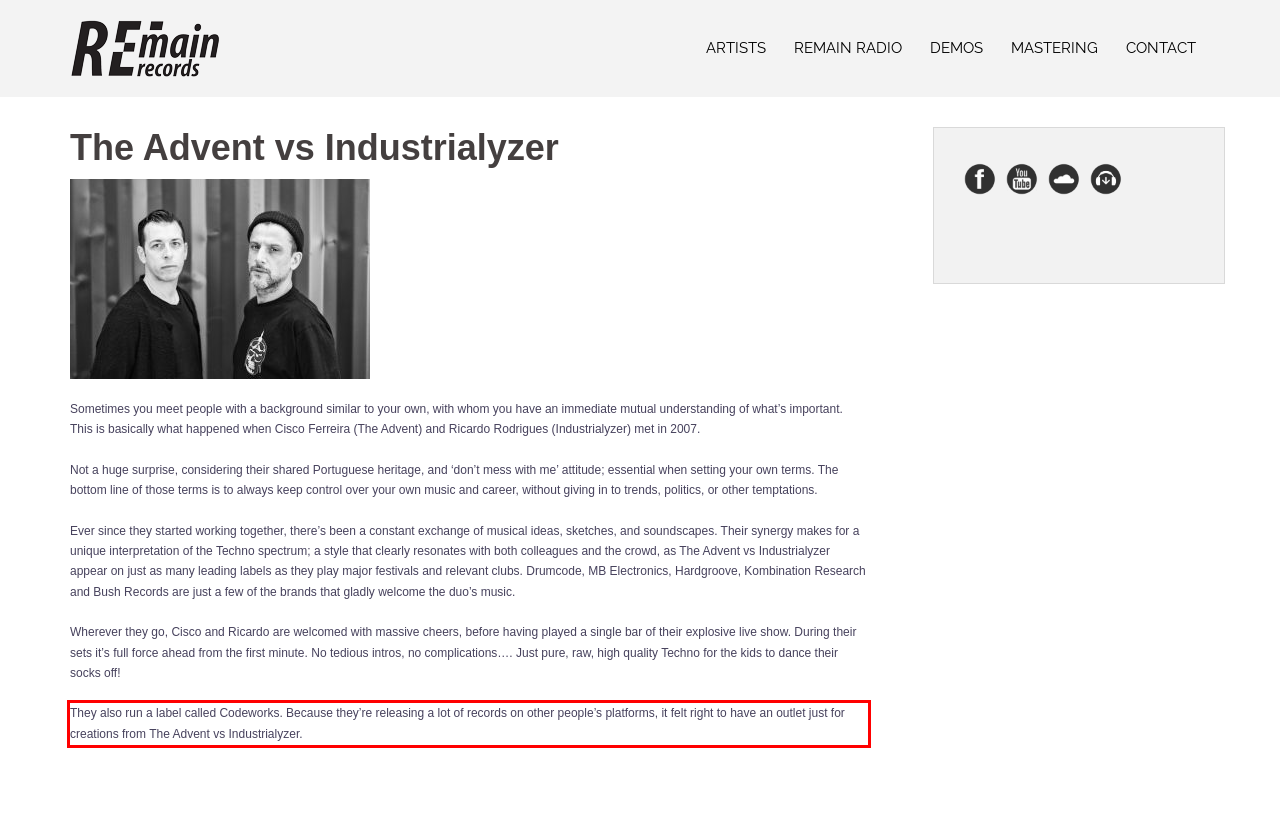You are provided with a screenshot of a webpage featuring a red rectangle bounding box. Extract the text content within this red bounding box using OCR.

They also run a label called Codeworks. Because they’re releasing a lot of records on other people’s platforms, it felt right to have an outlet just for creations from The Advent vs Industrialyzer.